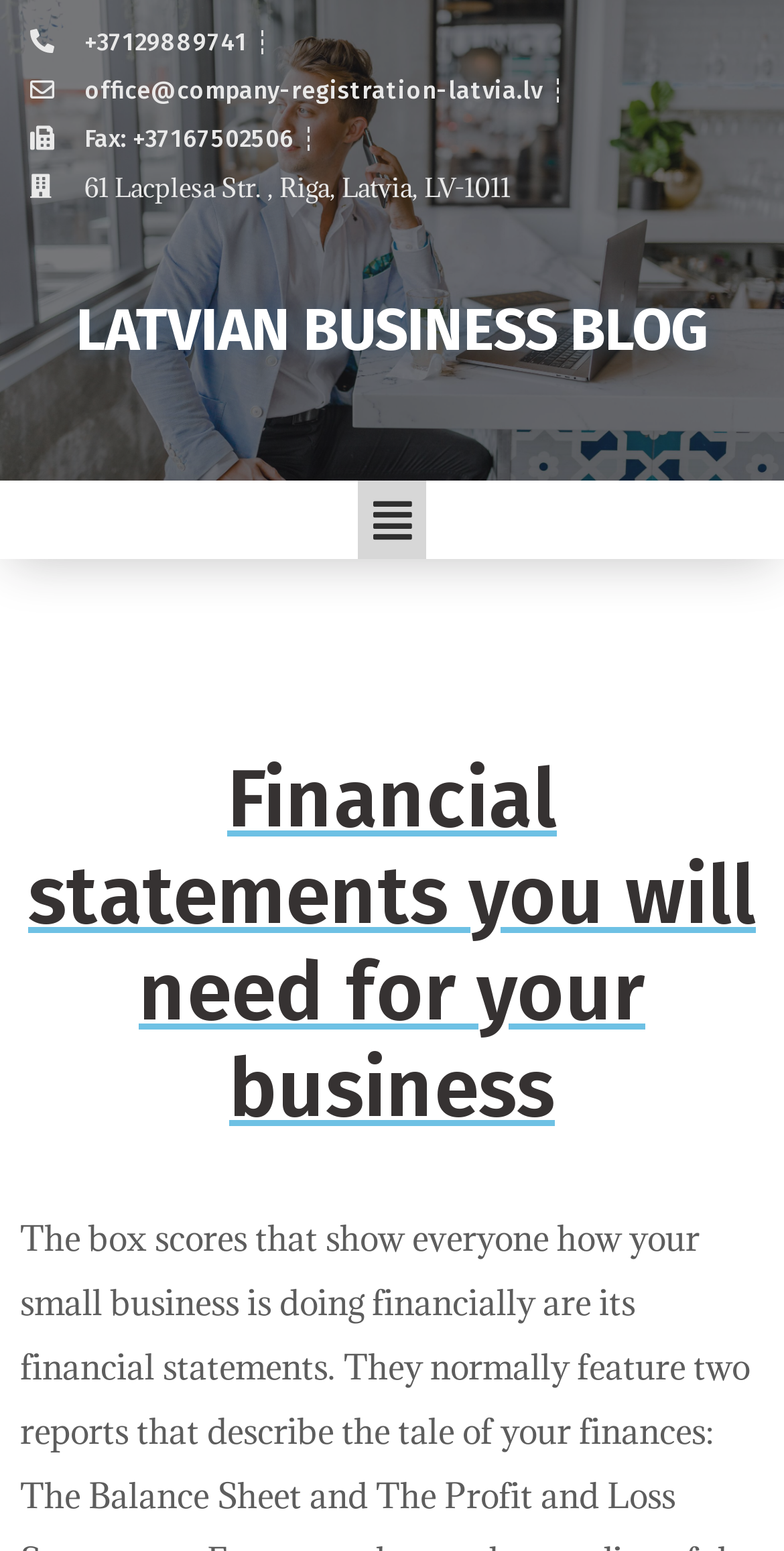Locate the UI element that matches the description Menu in the webpage screenshot. Return the bounding box coordinates in the format (top-left x, top-left y, bottom-right x, bottom-right y), with values ranging from 0 to 1.

[0.456, 0.31, 0.544, 0.36]